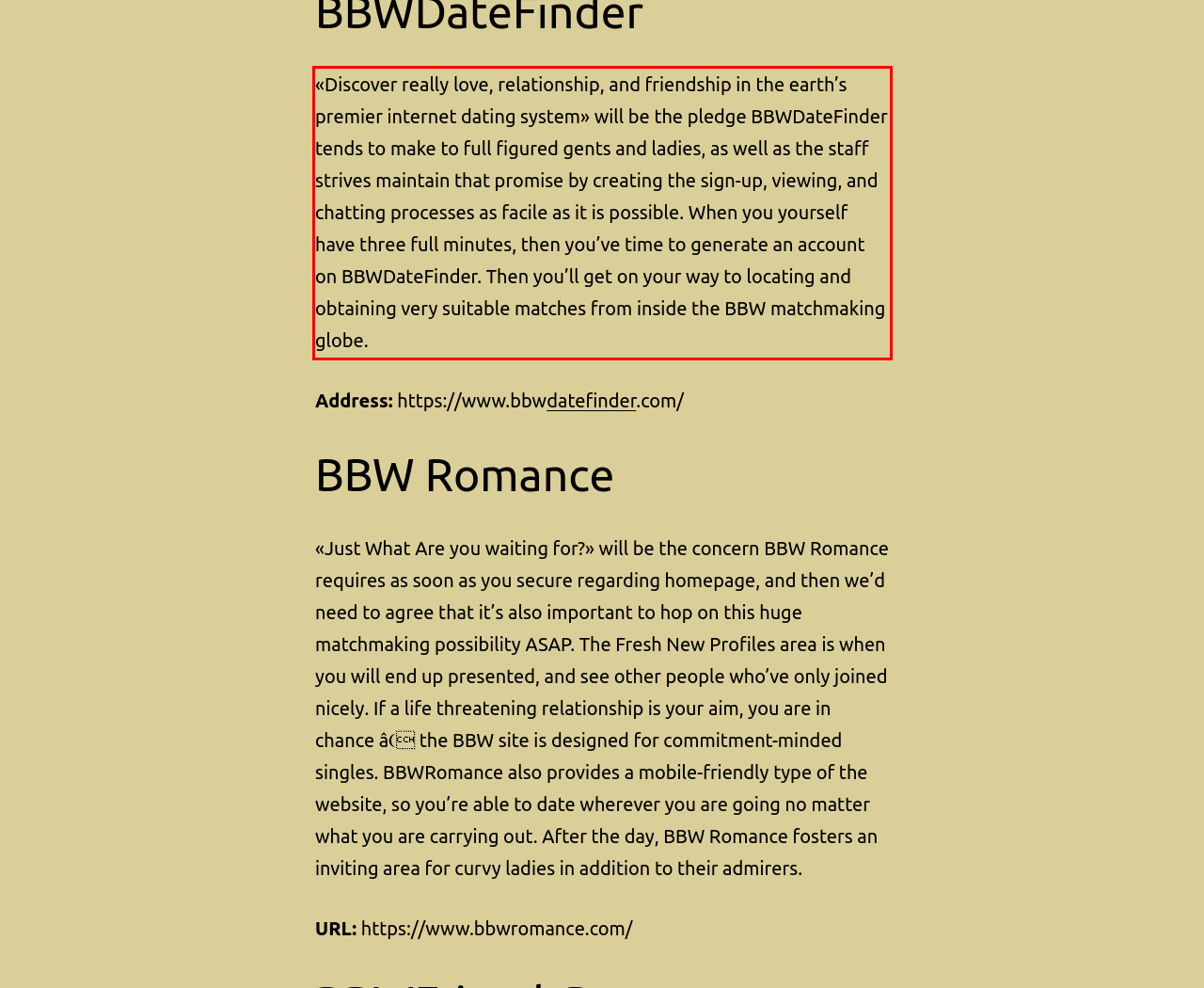View the screenshot of the webpage and identify the UI element surrounded by a red bounding box. Extract the text contained within this red bounding box.

«Discover really love, relationship, and friendship in the earth’s premier internet dating system» will be the pledge BBWDateFinder tends to make to full figured gents and ladies, as well as the staff strives maintain that promise by creating the sign-up, viewing, and chatting processes as facile as it is possible. When you yourself have three full minutes, then you’ve time to generate an account on BBWDateFinder. Then you’ll get on your way to locating and obtaining very suitable matches from inside the BBW matchmaking globe.